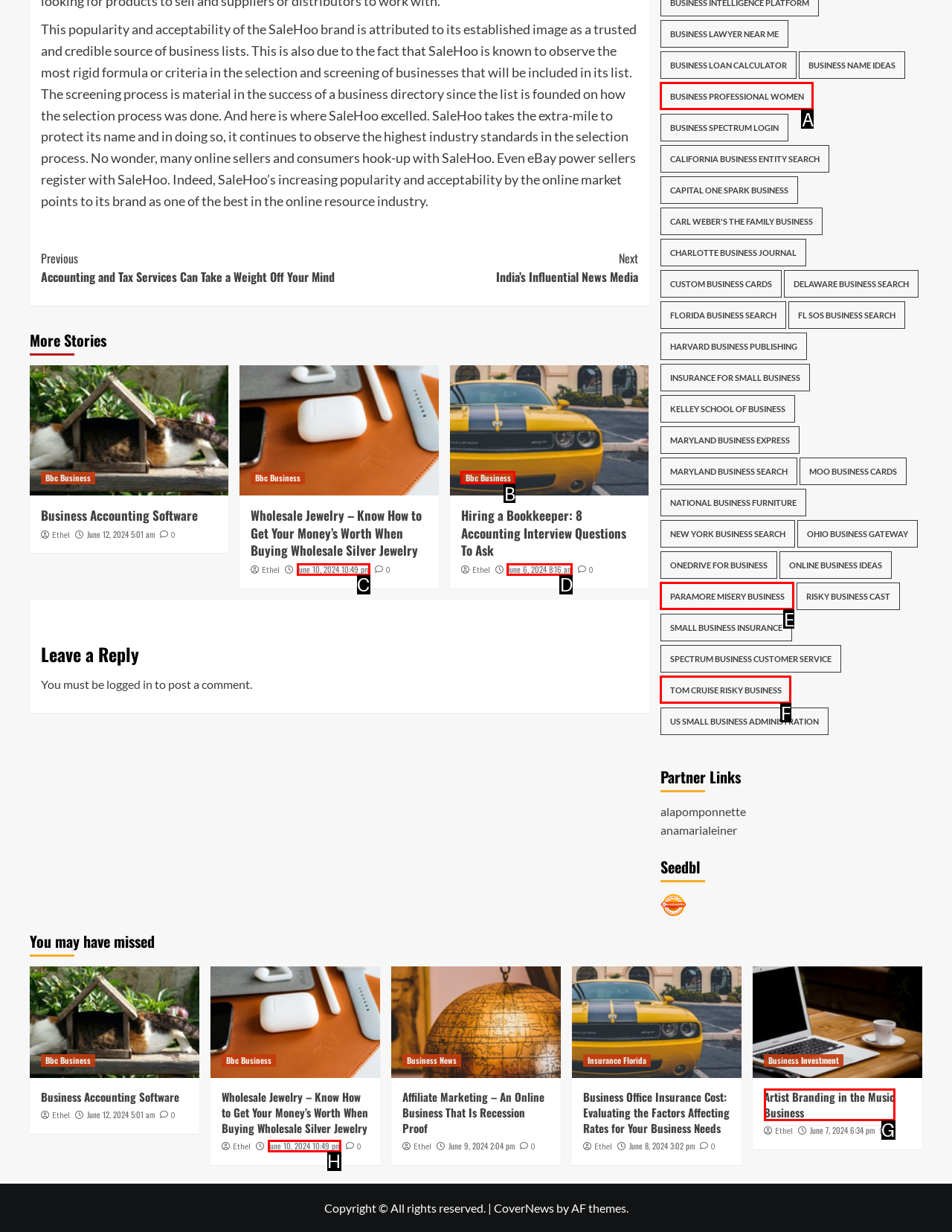Select the option that matches the description: Bbc Business. Answer with the letter of the correct option directly.

B